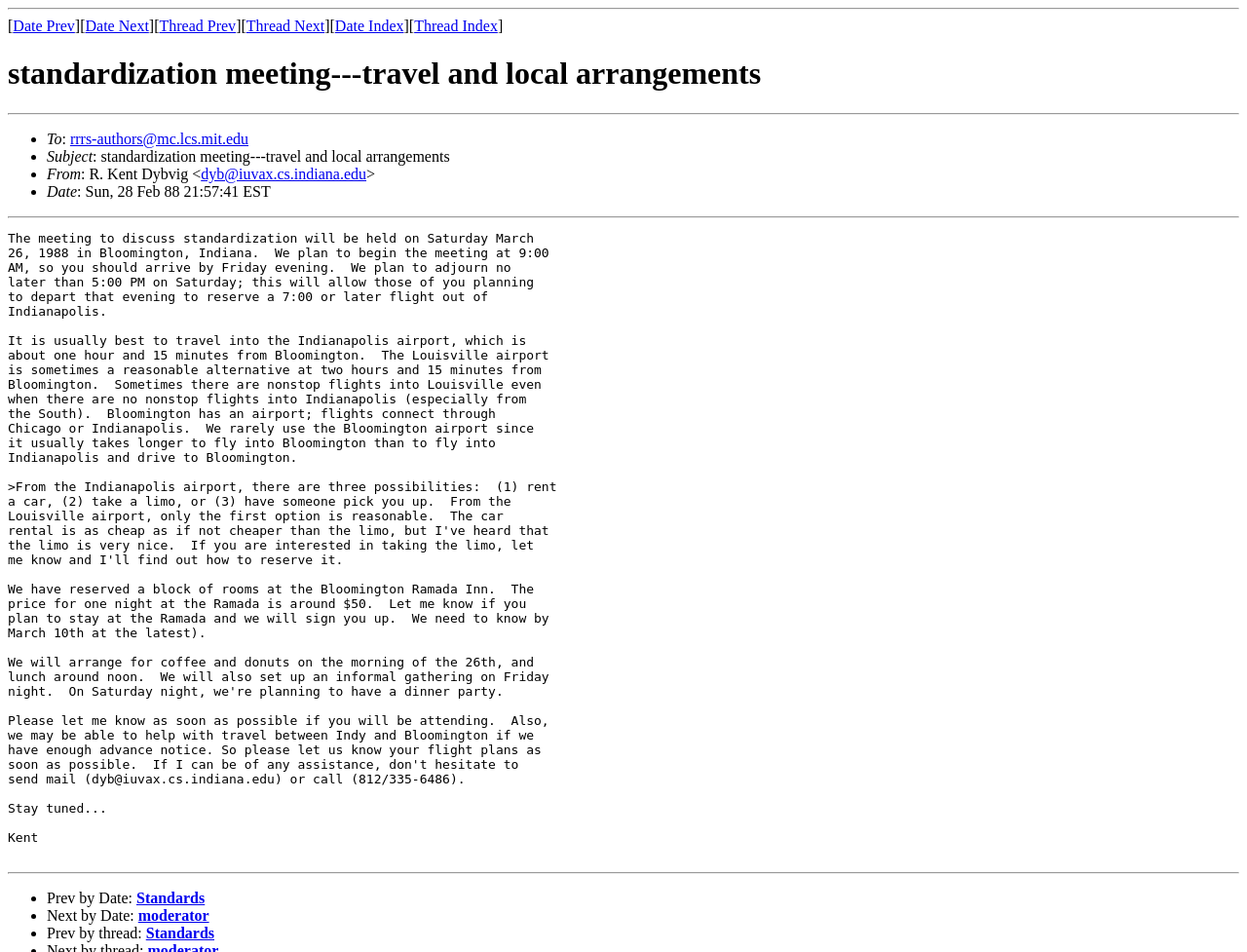Using the element description rrrs-authors@mc.lcs.mit.edu, predict the bounding box coordinates for the UI element. Provide the coordinates in (top-left x, top-left y, bottom-right x, bottom-right y) format with values ranging from 0 to 1.

[0.056, 0.137, 0.199, 0.154]